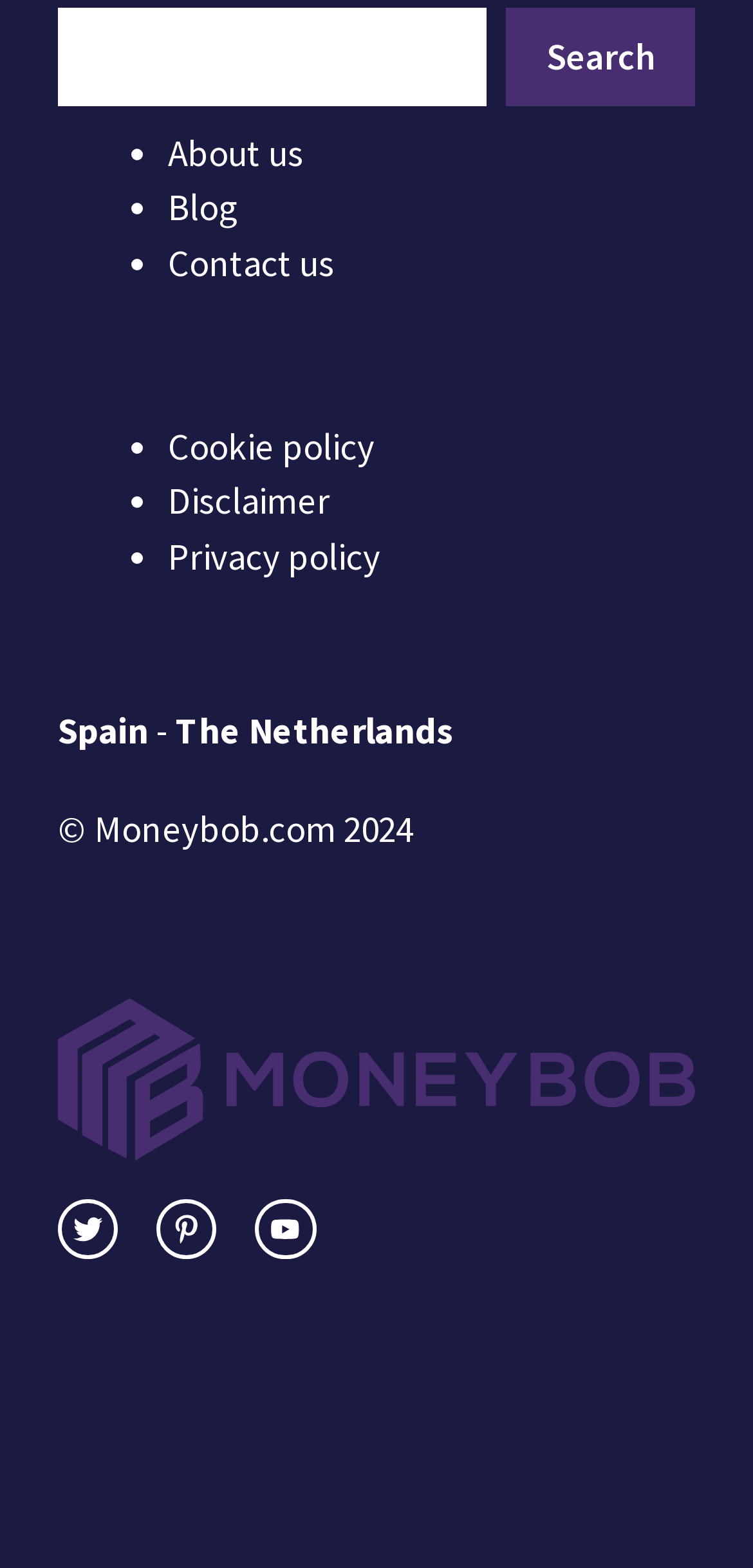What are the links below the search box?
Examine the webpage screenshot and provide an in-depth answer to the question.

The links below the search box are 'About us', 'Blog', 'Contact us', 'Cookie policy', 'Disclaimer', and 'Privacy policy'. These links are likely used for navigation to different sections of the website.